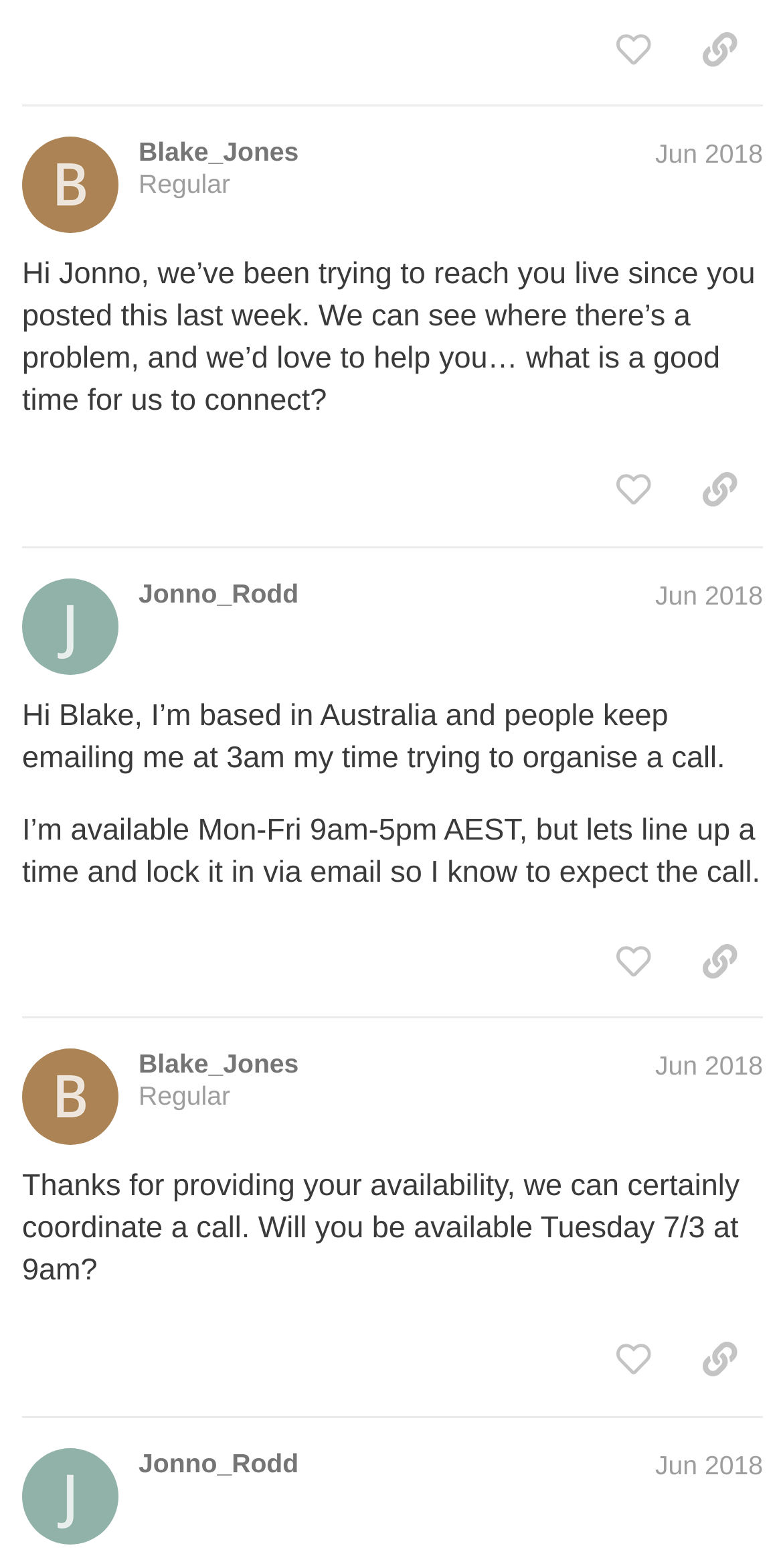How many 'like this post' buttons are on this page?
Please look at the screenshot and answer using one word or phrase.

3